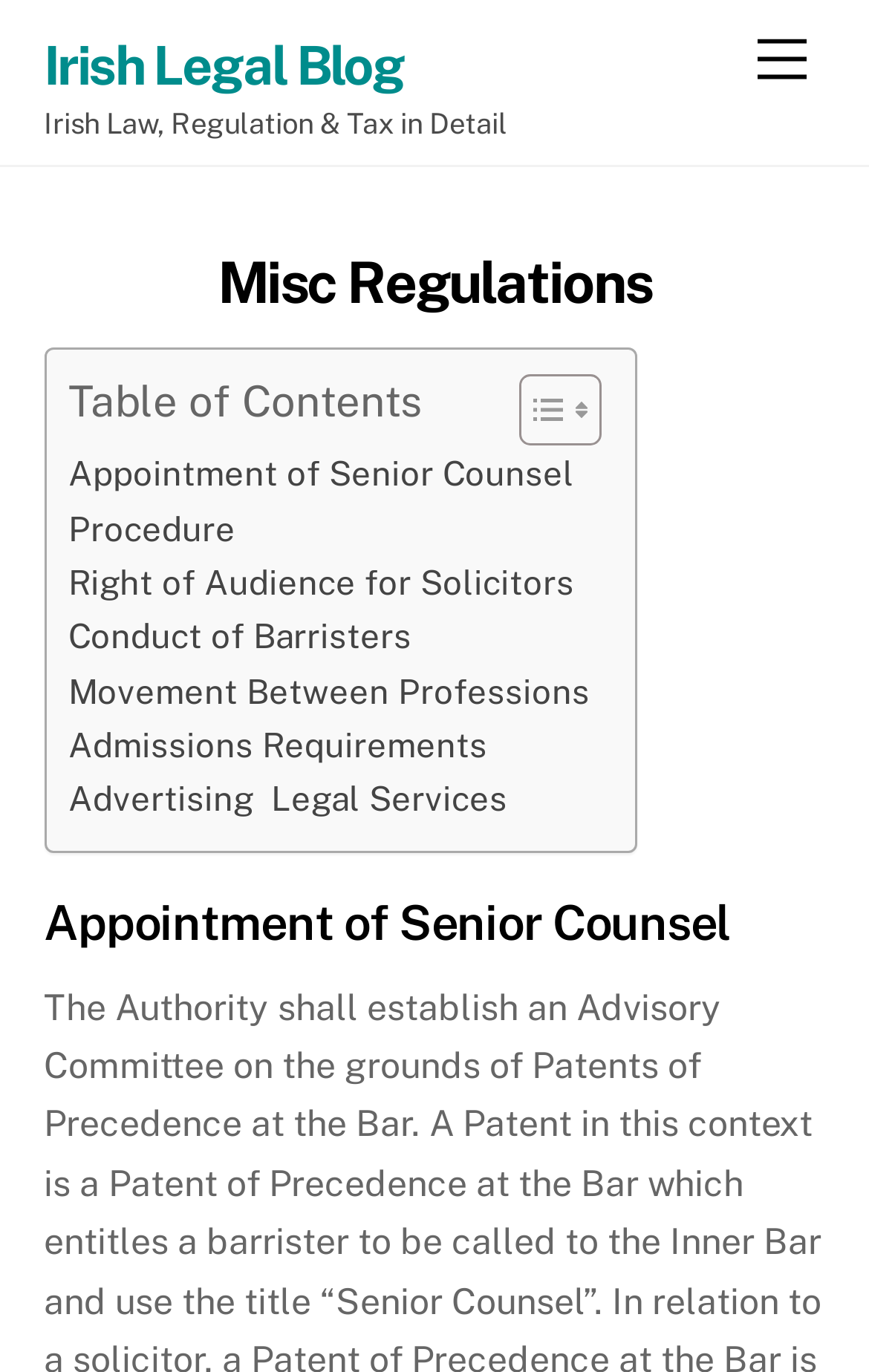How many images are on the toggle button?
Provide a fully detailed and comprehensive answer to the question.

I examined the toggle button and found two images associated with it, which are likely used to indicate the toggle state.